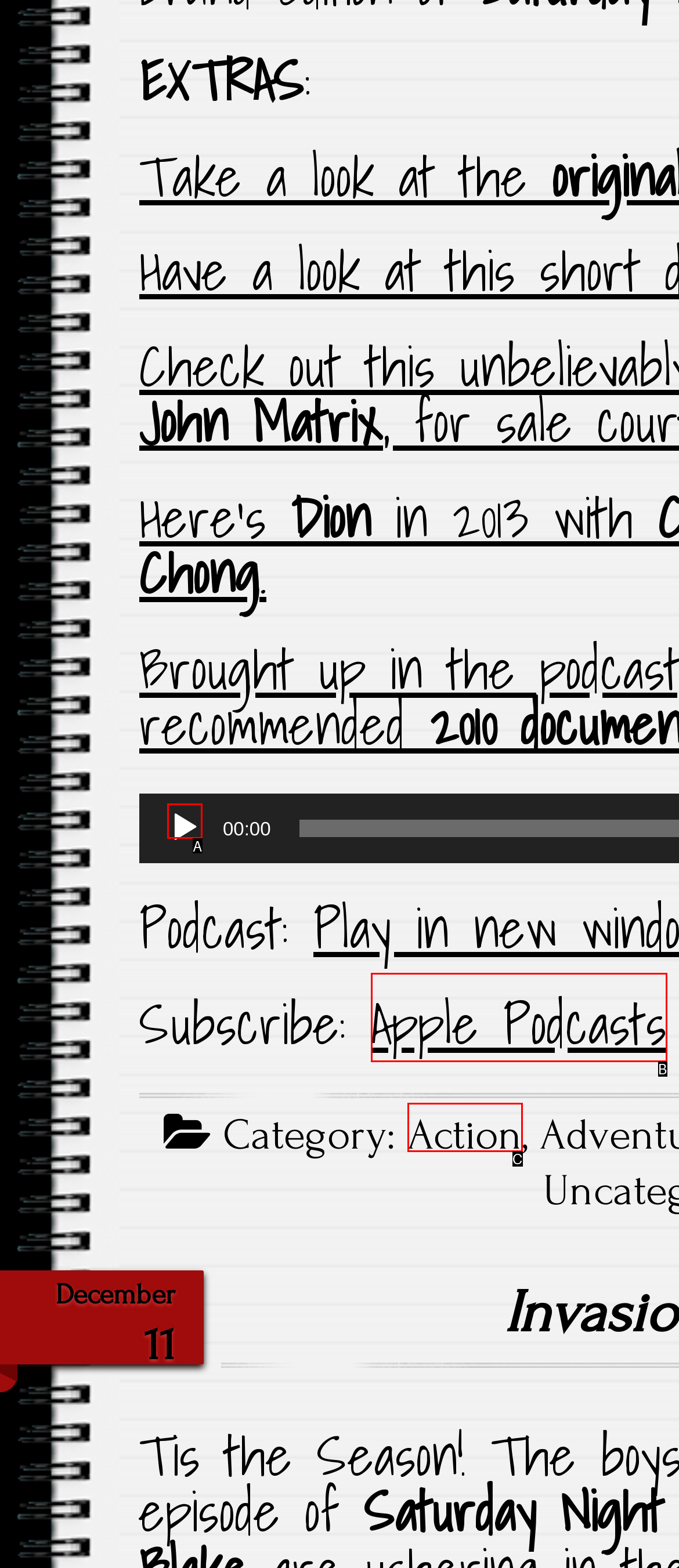Match the element description: Action to the correct HTML element. Answer with the letter of the selected option.

C